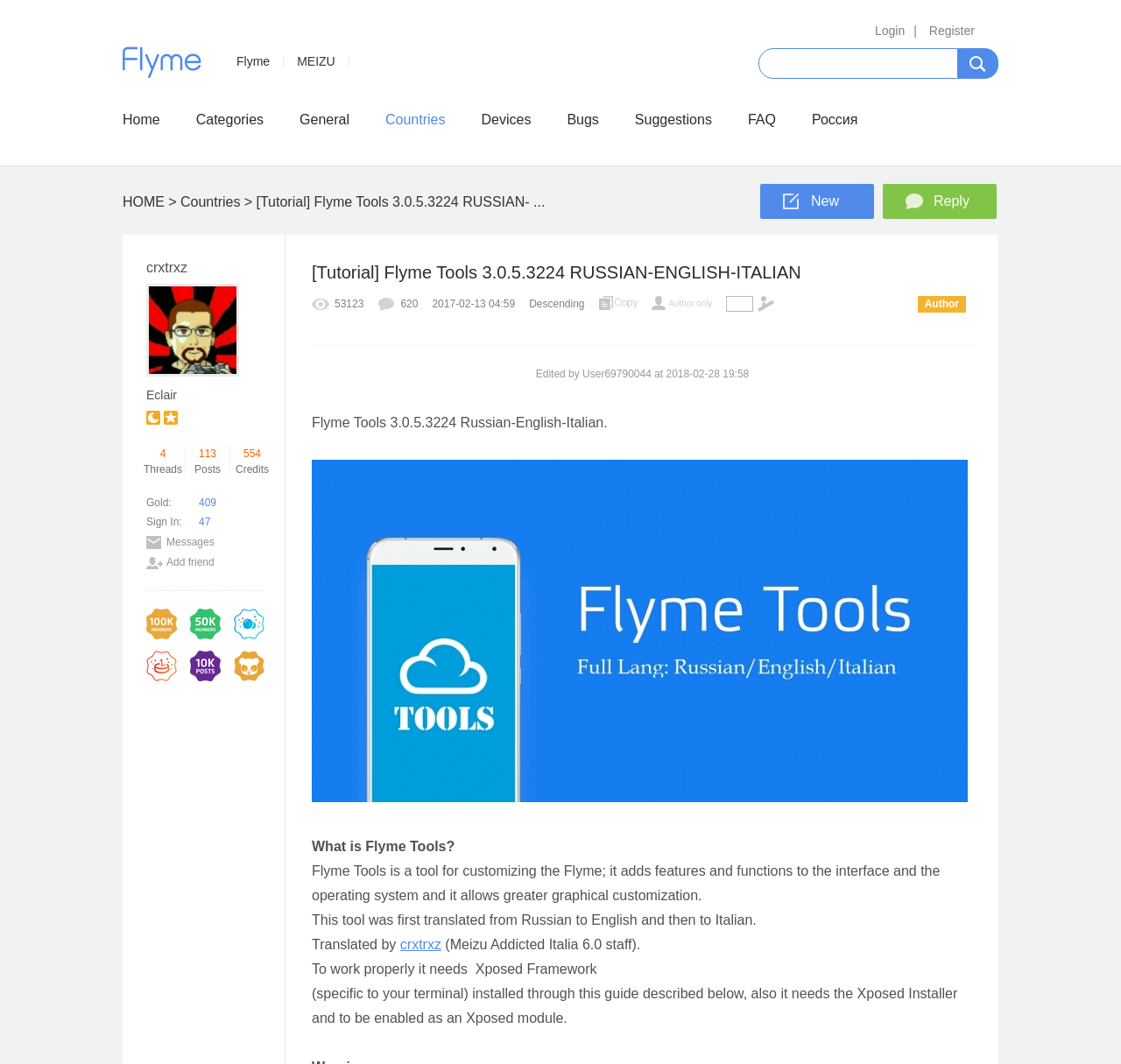What is the username of the forum member?
Give a comprehensive and detailed explanation for the question.

I found the username by looking at the gridcell element that contains the user's information, which is located at the top of the table. The username is a link element with the text 'MZ_JackZhang'.